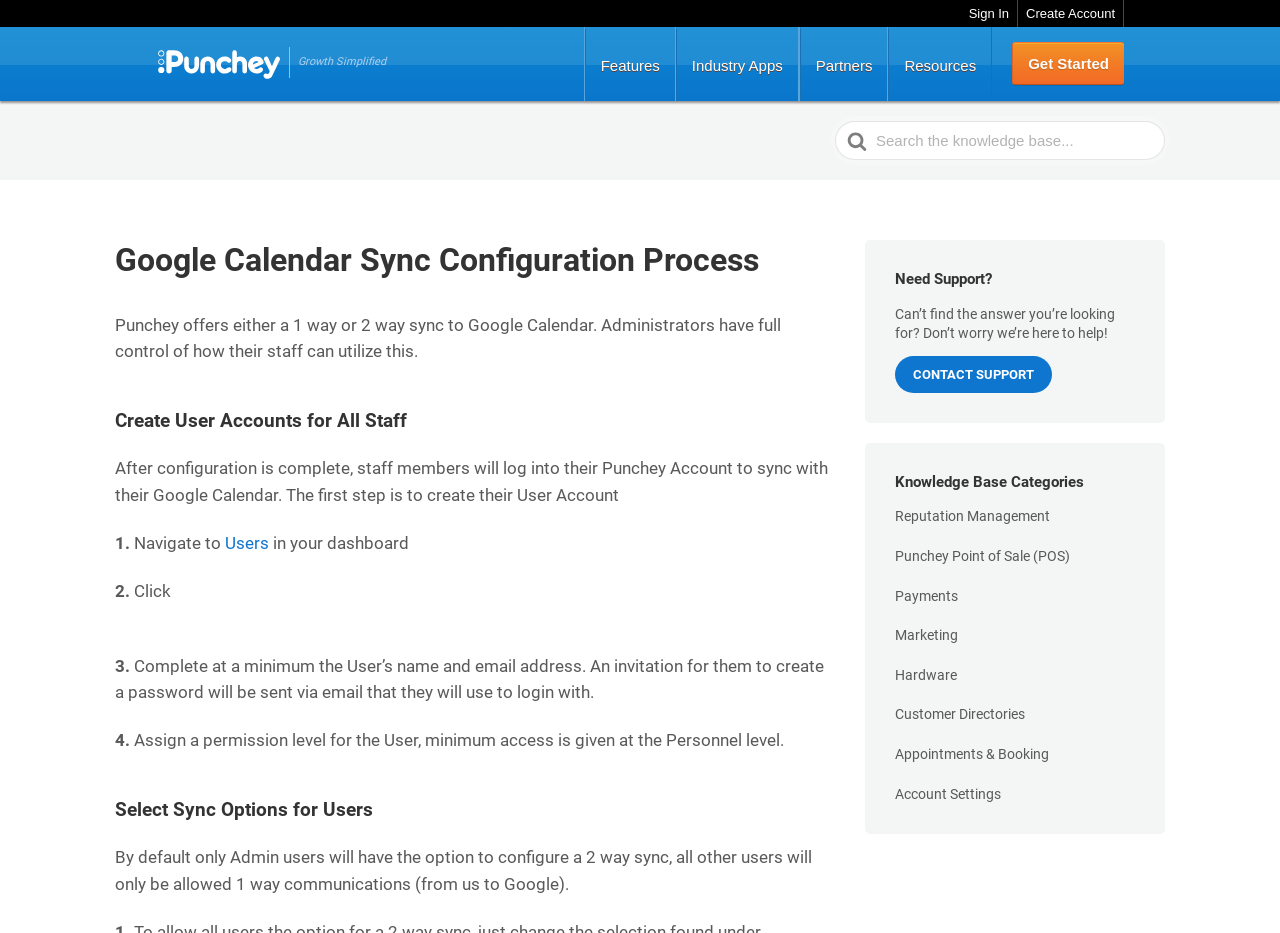Where can users find additional support resources?
Using the image, give a concise answer in the form of a single word or short phrase.

Knowledge Base Categories